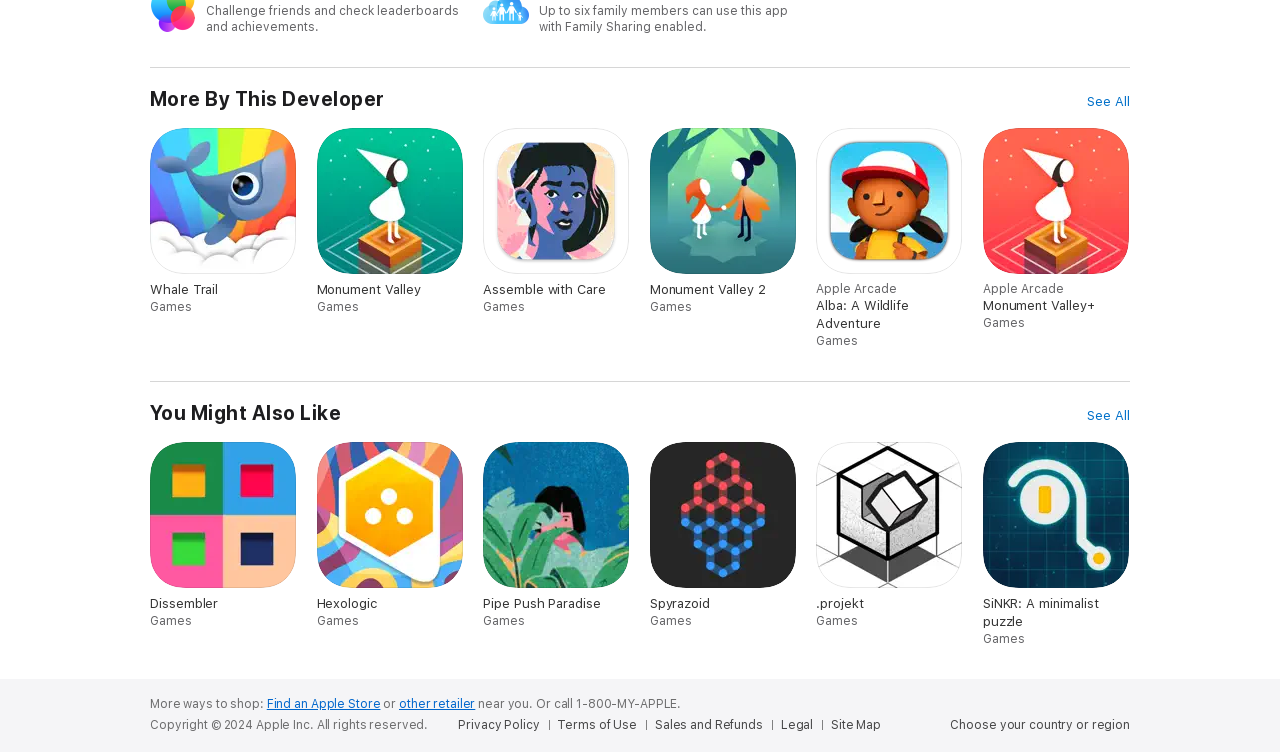Determine the bounding box coordinates for the clickable element required to fulfill the instruction: "Find an Apple Store". Provide the coordinates as four float numbers between 0 and 1, i.e., [left, top, right, bottom].

[0.208, 0.926, 0.297, 0.945]